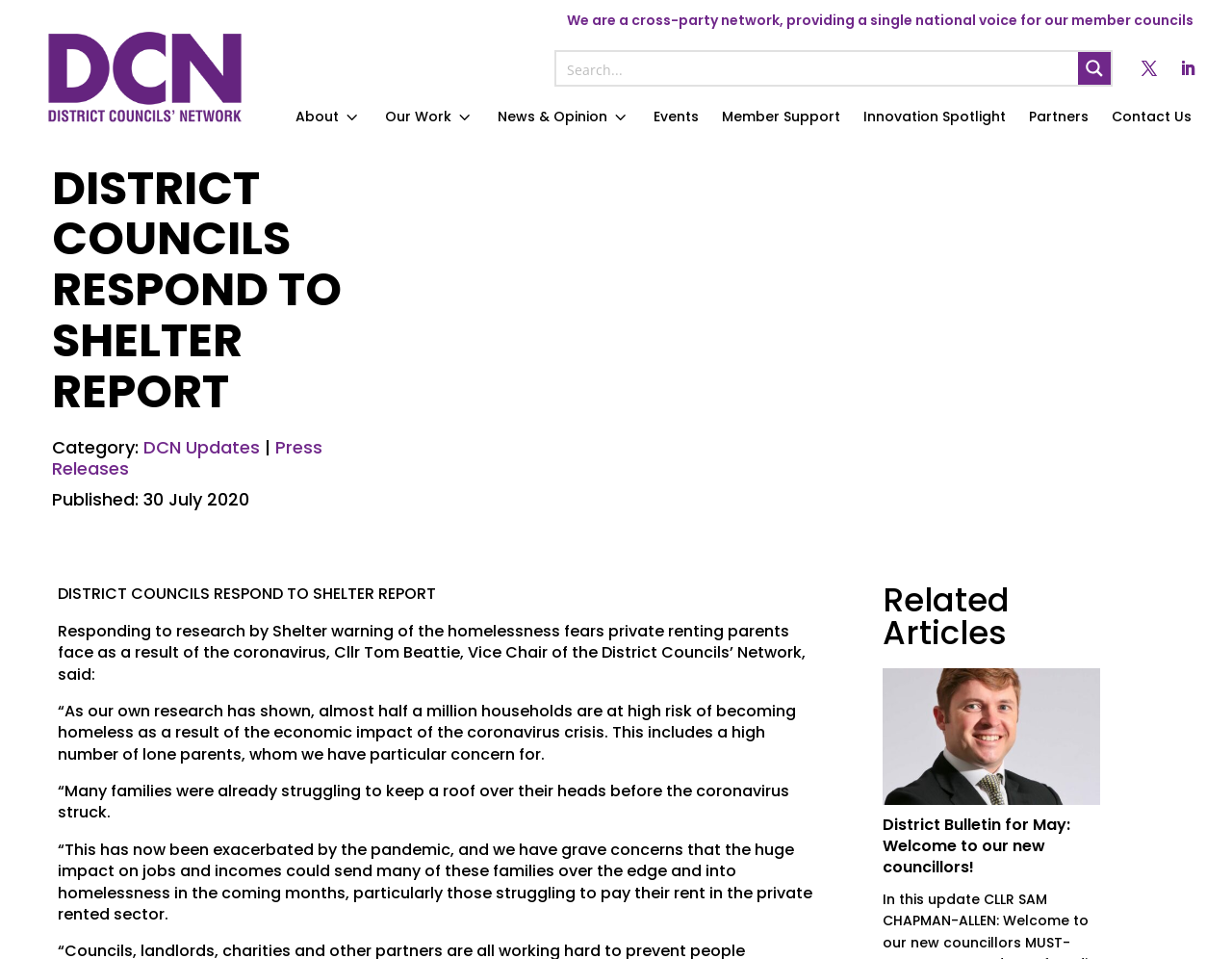Create a detailed summary of the webpage's content and design.

The webpage is about the District Councils' Network, a cross-party network providing a single national voice for its member councils. At the top, there is a search form with a search input box and a search magnifier button. To the right of the search form, there are three social media links. Below the search form, there is a navigation menu with links to "About", "Our Work", "News & Opinion", "Events", "Member Support", "Innovation Spotlight", "Partners", and "Contact Us".

The main content of the webpage is an article titled "DISTRICT COUNCILS RESPOND TO SHELTER REPORT". The article is categorized under "DCN Updates" and "Press Releases" and was published on 30 July 2020. The article quotes Cllr Tom Beattie, Vice Chair of the District Councils’ Network, responding to research by Shelter warning of the homelessness fears private renting parents face as a result of the coronavirus.

Below the article, there is a section titled "Related Articles" with a link to "District Bulletin for May: Welcome to our new councillors!" which includes an image.